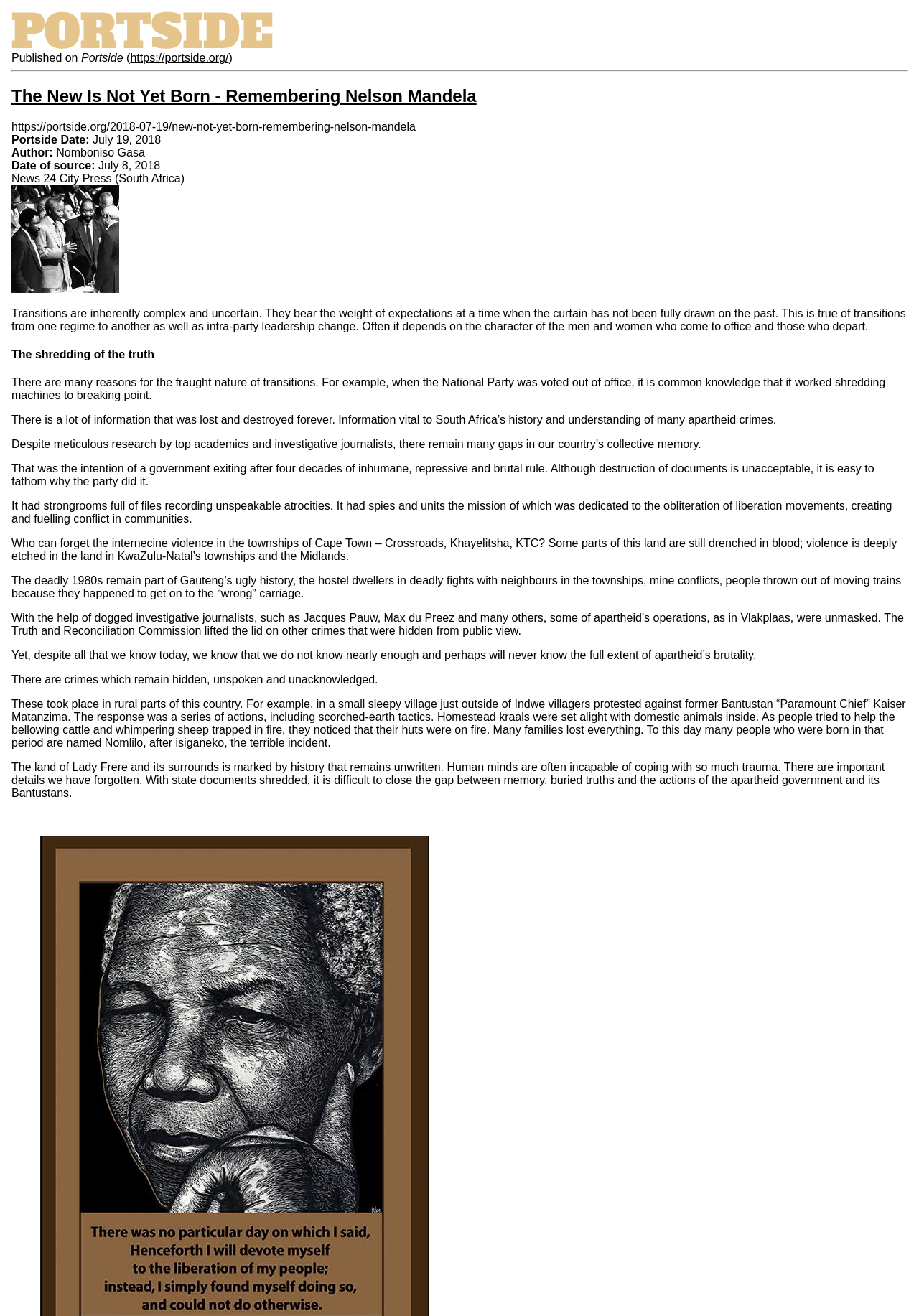What is the date of the source?
Using the image as a reference, answer the question in detail.

The date of the source is mentioned in the article, specifically in the section 'Date of source:' where it says 'July 8, 2018'.